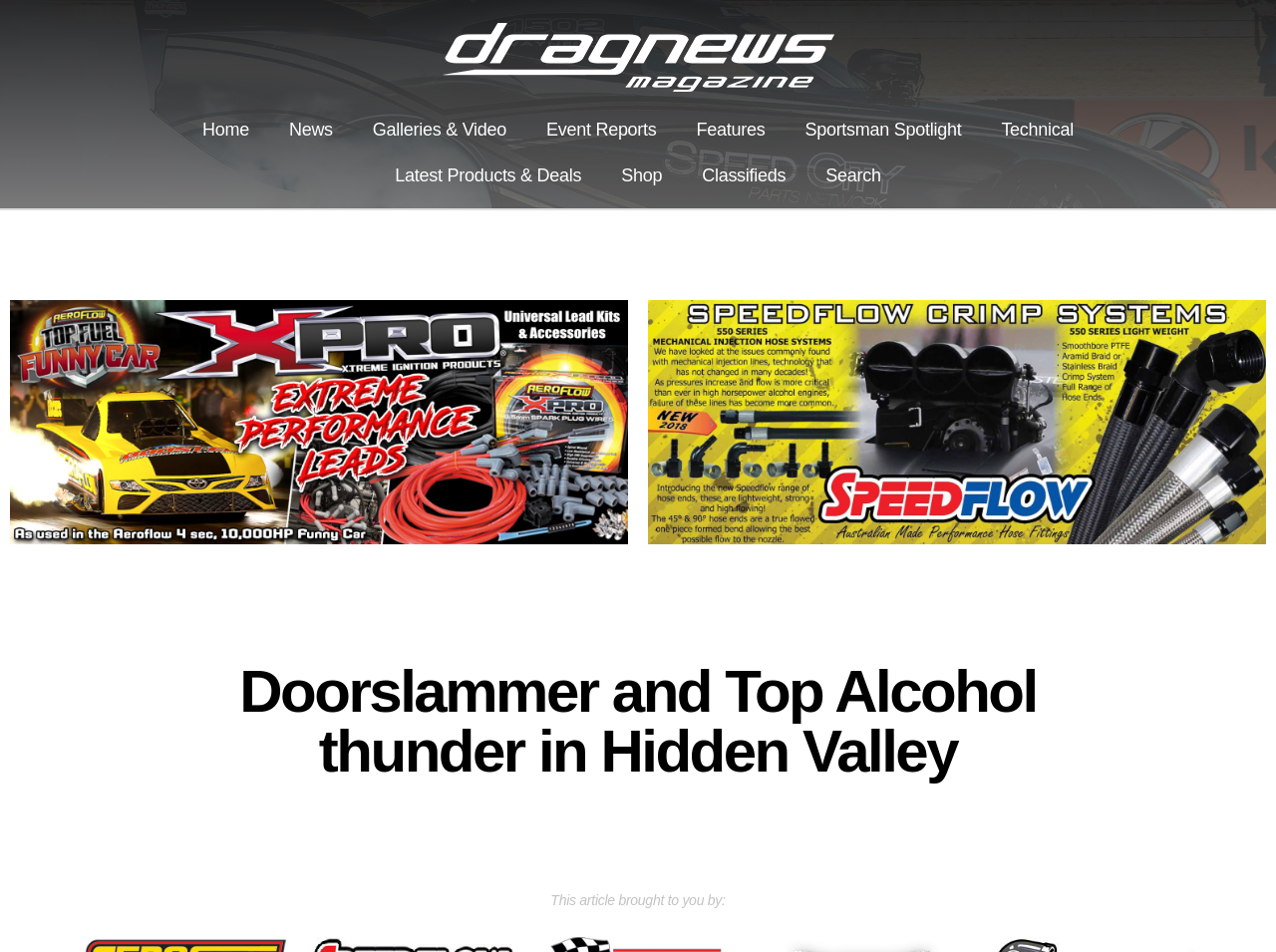Extract the primary heading text from the webpage.

Doorslammer and Top Alcohol thunder in Hidden Valley